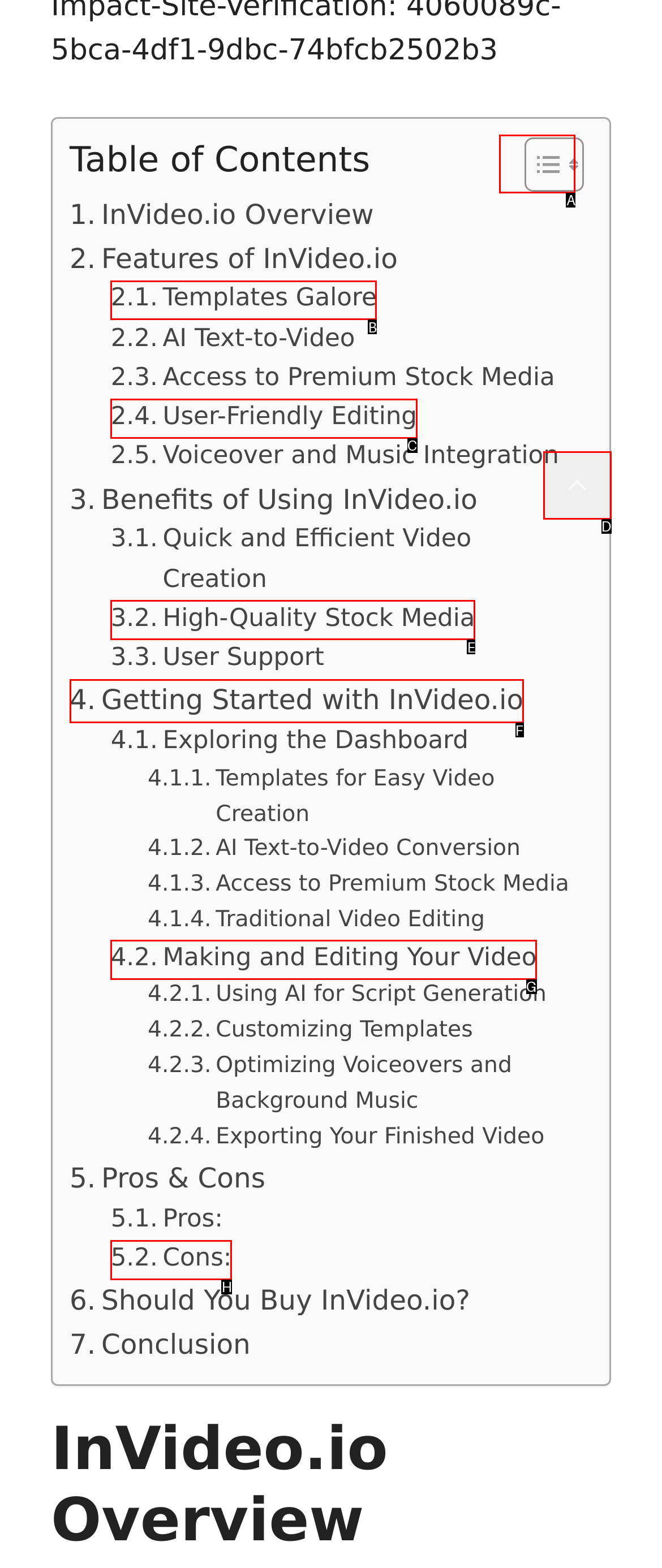Indicate the letter of the UI element that should be clicked to accomplish the task: Toggle Table of Content. Answer with the letter only.

A